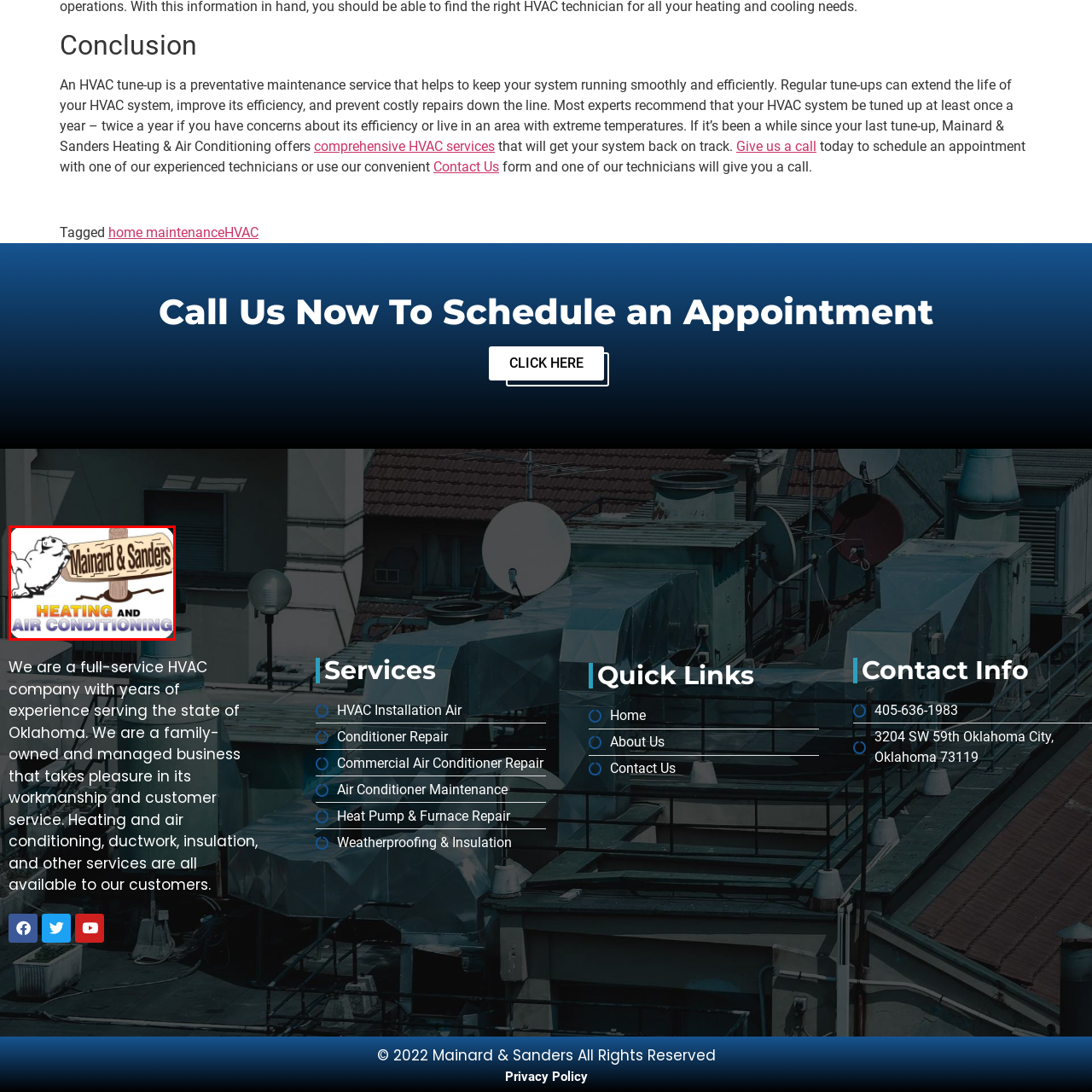Describe meticulously the scene encapsulated by the red boundary in the image.

The image showcases the logo of Mainard & Sanders Heating and Air Conditioning. It features a playful polar bear leaning against a wooden post sign that bears the company name "Mainard & Sanders." Below the sign, the words "HEATING and AIR CONDITIONING" are prominently displayed, emphasizing the services provided by the company. The logo combines elements of whimsy with a clear indication of the business focus, signaling family-owned expertise in HVAC services.